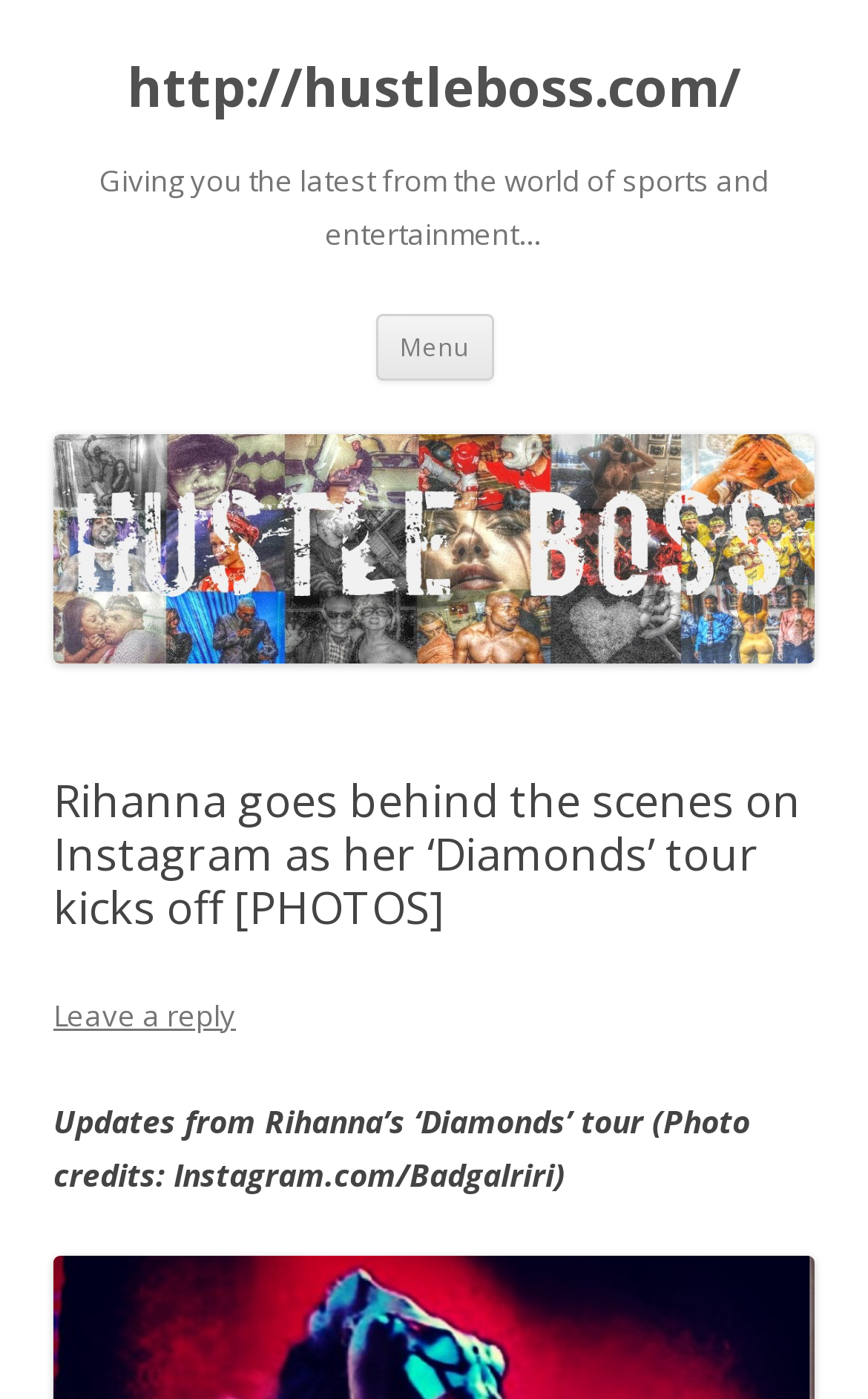Determine the bounding box for the UI element that matches this description: "http://hustleboss.com/".

[0.146, 0.038, 0.854, 0.087]